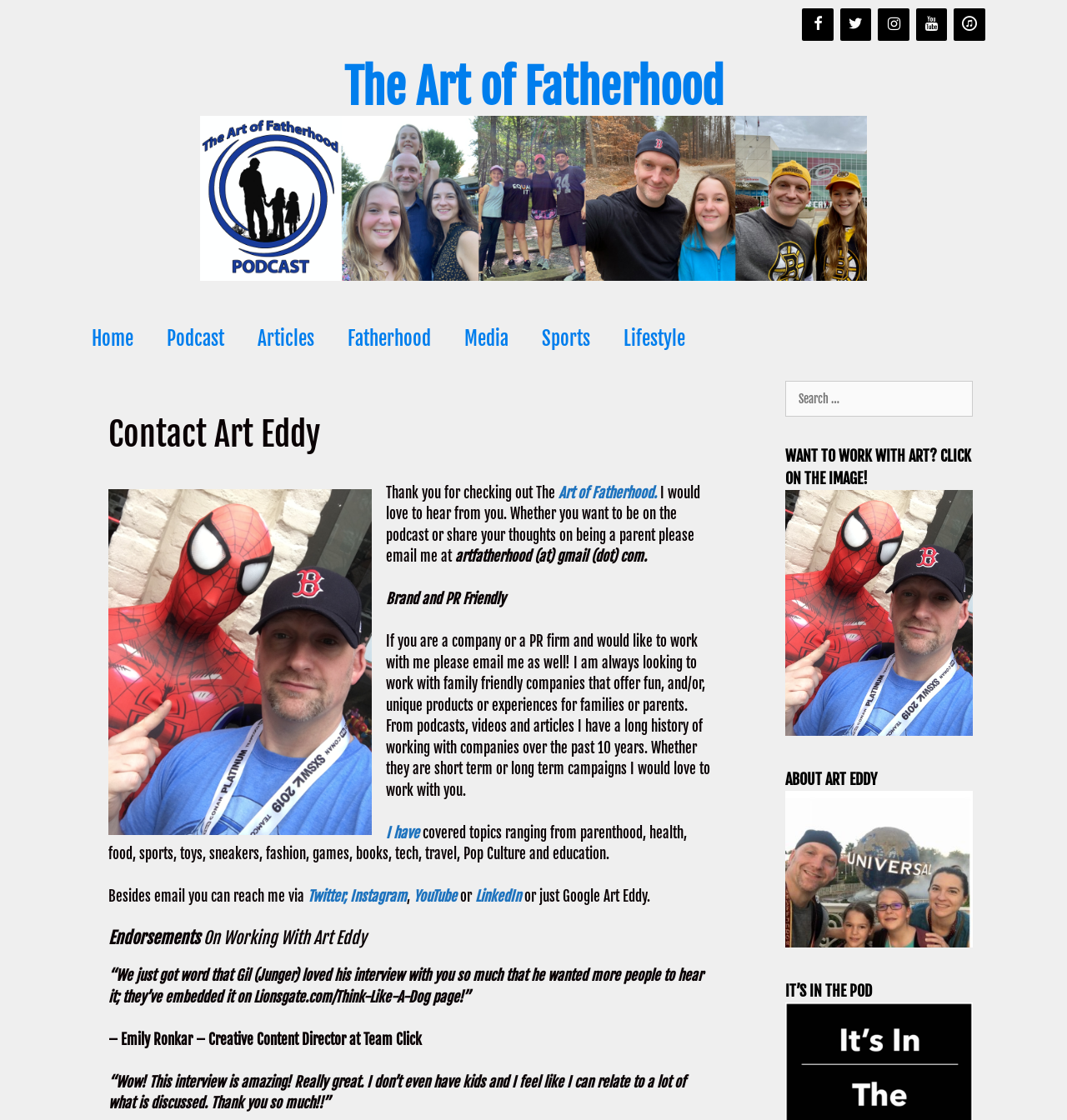Can you give a comprehensive explanation to the question given the content of the image?
What is the purpose of the 'Search for:' box?

I determined the answer by looking at the 'Search for:' box and the searchbox element, which suggests that it is a search function for the website.